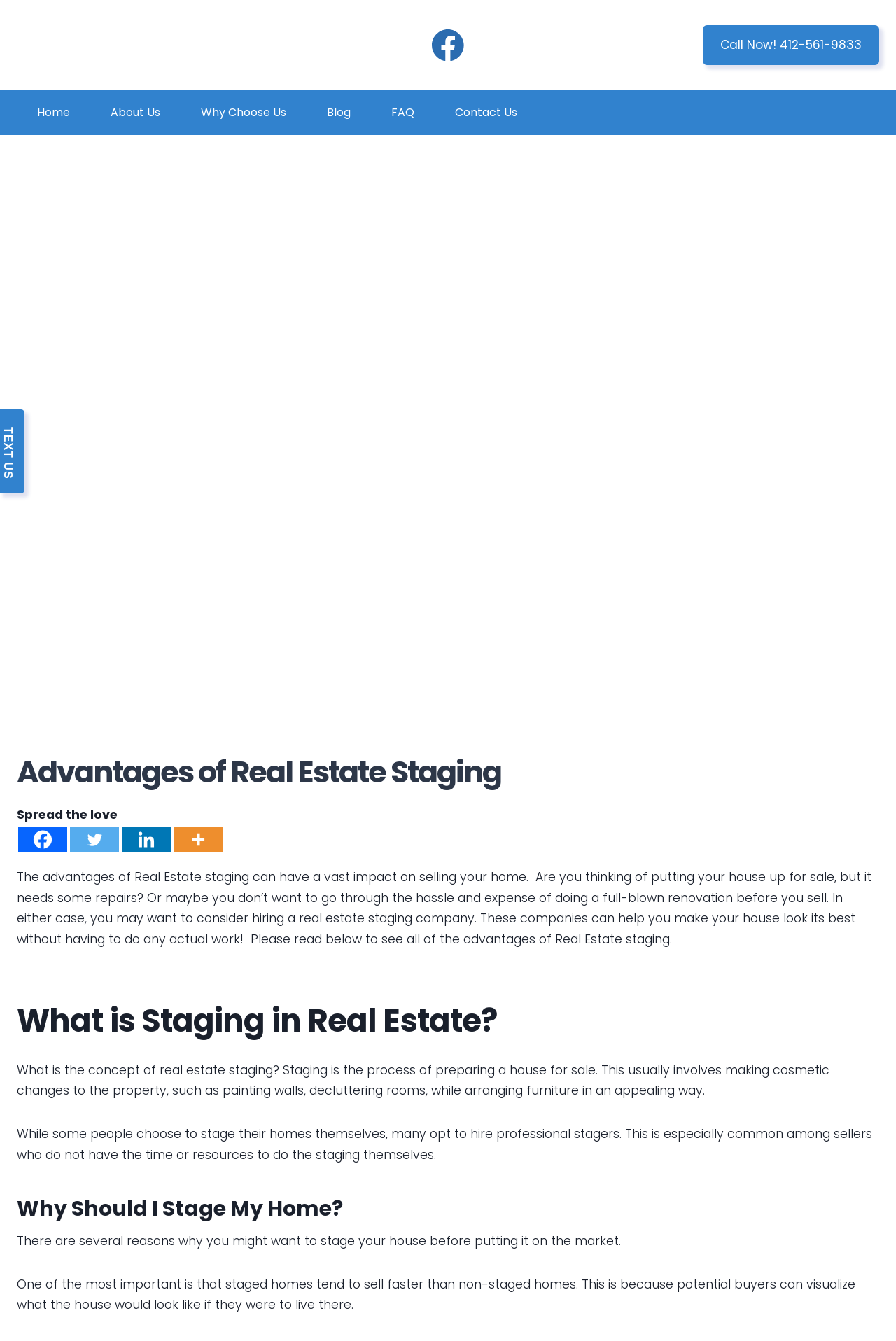What is the benefit of hiring a real estate staging company?
Refer to the image and respond with a one-word or short-phrase answer.

Make house look its best